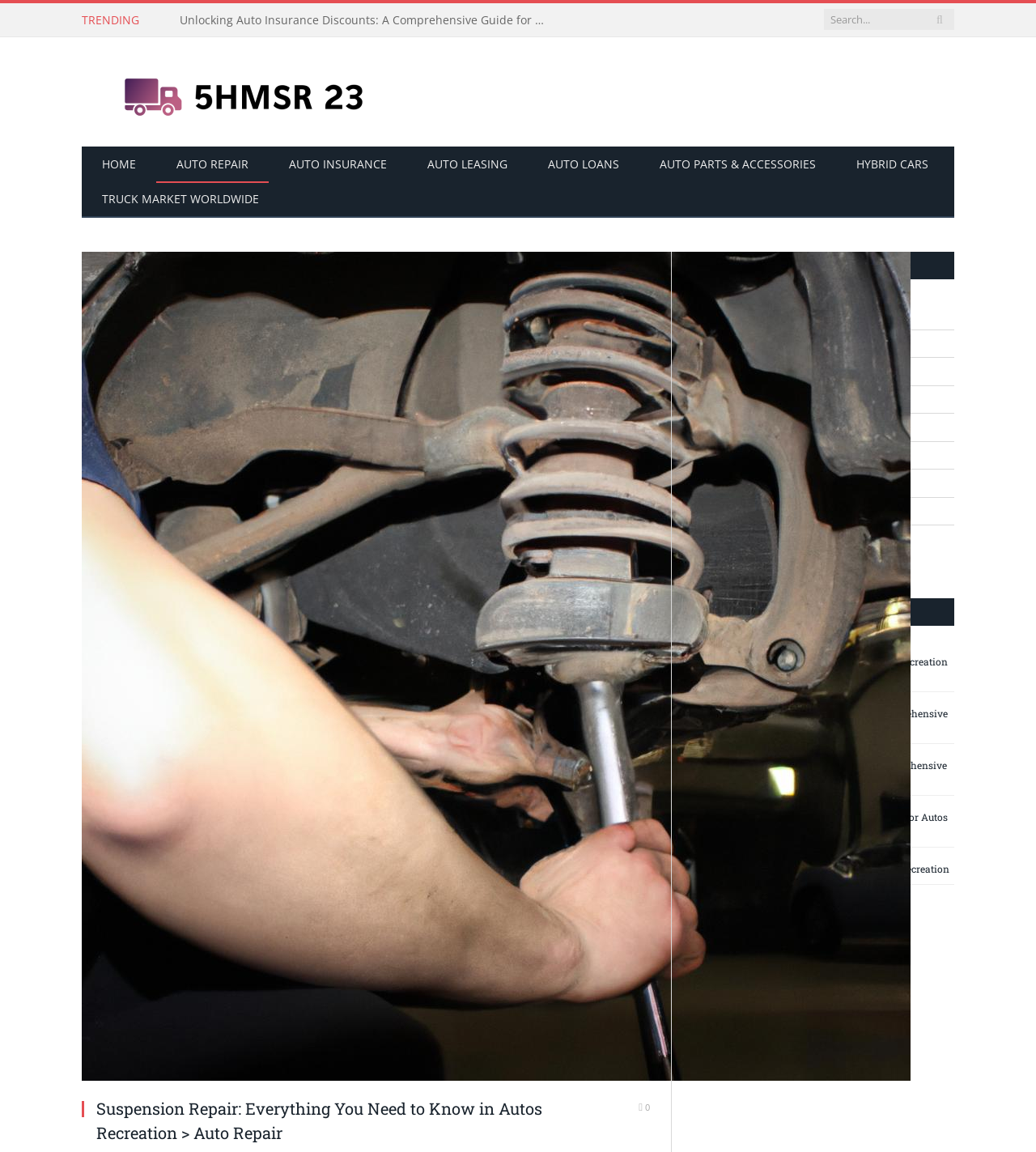Find the primary header on the webpage and provide its text.

Suspension Repair: Everything You Need to Know in Autos Recreation > Auto Repair